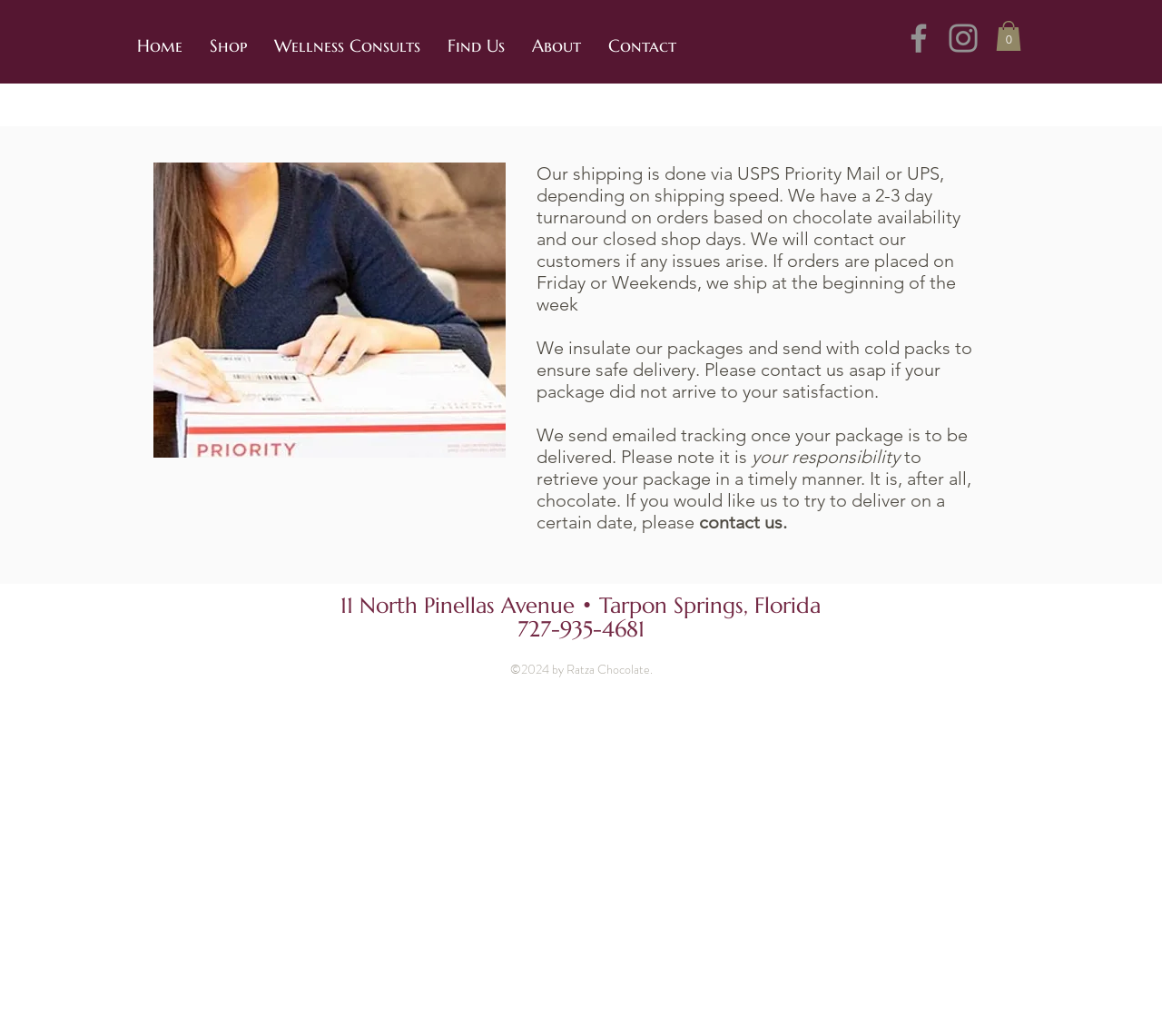Determine the bounding box coordinates for the HTML element mentioned in the following description: "Wellness Consults". The coordinates should be a list of four floats ranging from 0 to 1, represented as [left, top, right, bottom].

[0.224, 0.026, 0.373, 0.061]